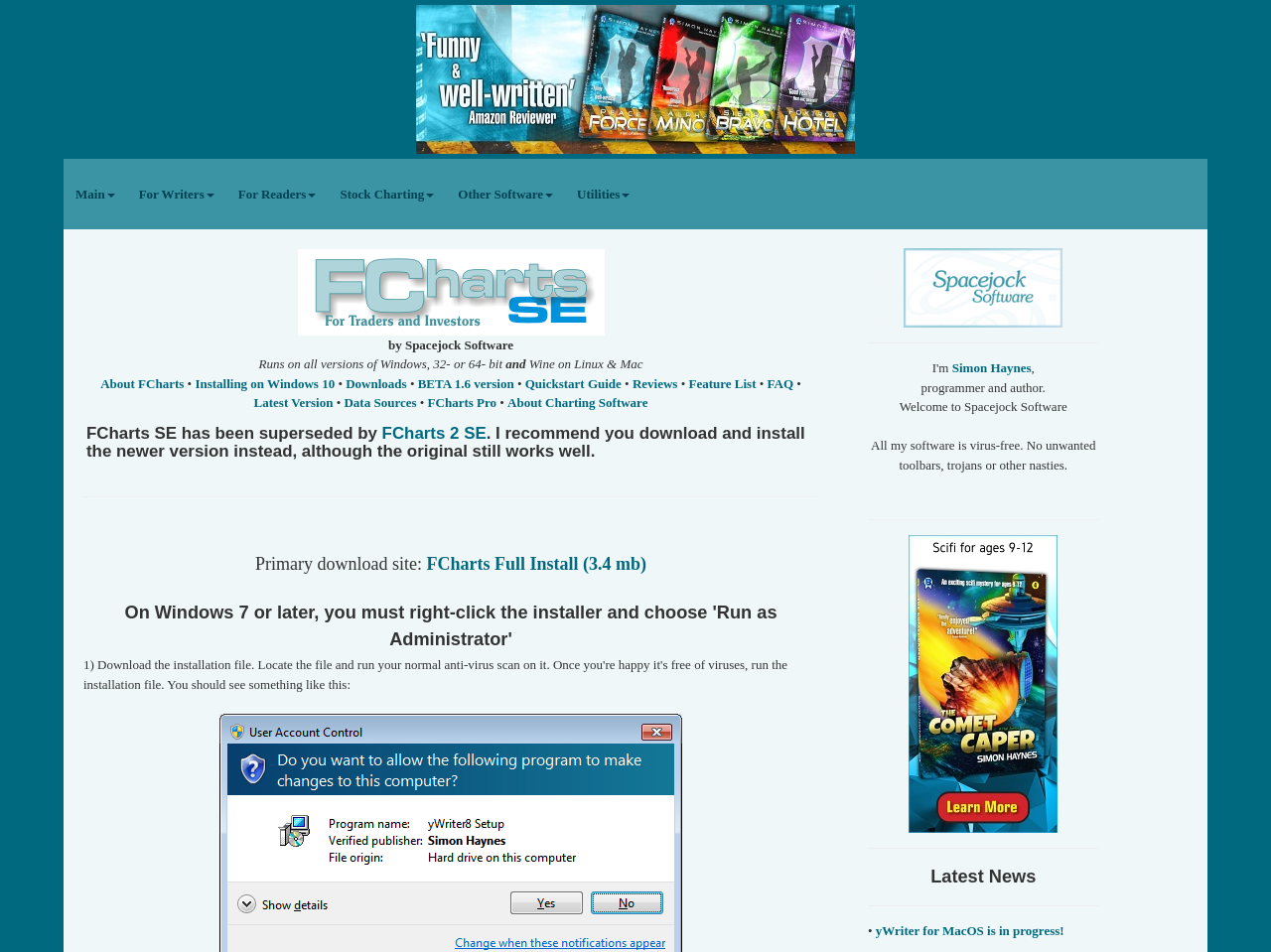Describe all the key features and sections of the webpage thoroughly.

The webpage is about Freecharts, a free stock charting program from Spacejock Software. At the top, there is a link to "The Harriet Walsh series" accompanied by an image. Below this, there is a navigation menu with links to "Main", "For Writers", "For Readers", "Stock Charting", "Other Software", and "Utilities". 

To the right of the navigation menu, there is an image of "FCharts SE Free Stock Charting Software" with the text "by Spacejock Software" and a description of the software's compatibility with different operating systems. 

Below this, there are several links to resources related to FCharts, including "About FCharts", "Installing on Windows 10", "Downloads", and "Quickstart Guide". There is also a notice that FCharts SE has been superseded by FCharts 2 SE, with a link to the newer version.

Further down, there is a section with a primary download site for FCharts, along with a warning about installing on Windows 7 or later. 

On the right side of the page, there is a section about Spacejock Software, with a link to the company's website and an image of their logo. Below this, there is a brief introduction to Simon Haynes, the programmer and author behind Spacejock Software.

The page also features a section with a statement about the safety of the software, followed by a separator line. Below this, there is a link to "The Hal Junior series for ages 9-12" with an accompanying image.

At the bottom of the page, there is a section for "Latest News", with a separator line above and below it. The latest news item is about yWriter for MacOS being in progress.